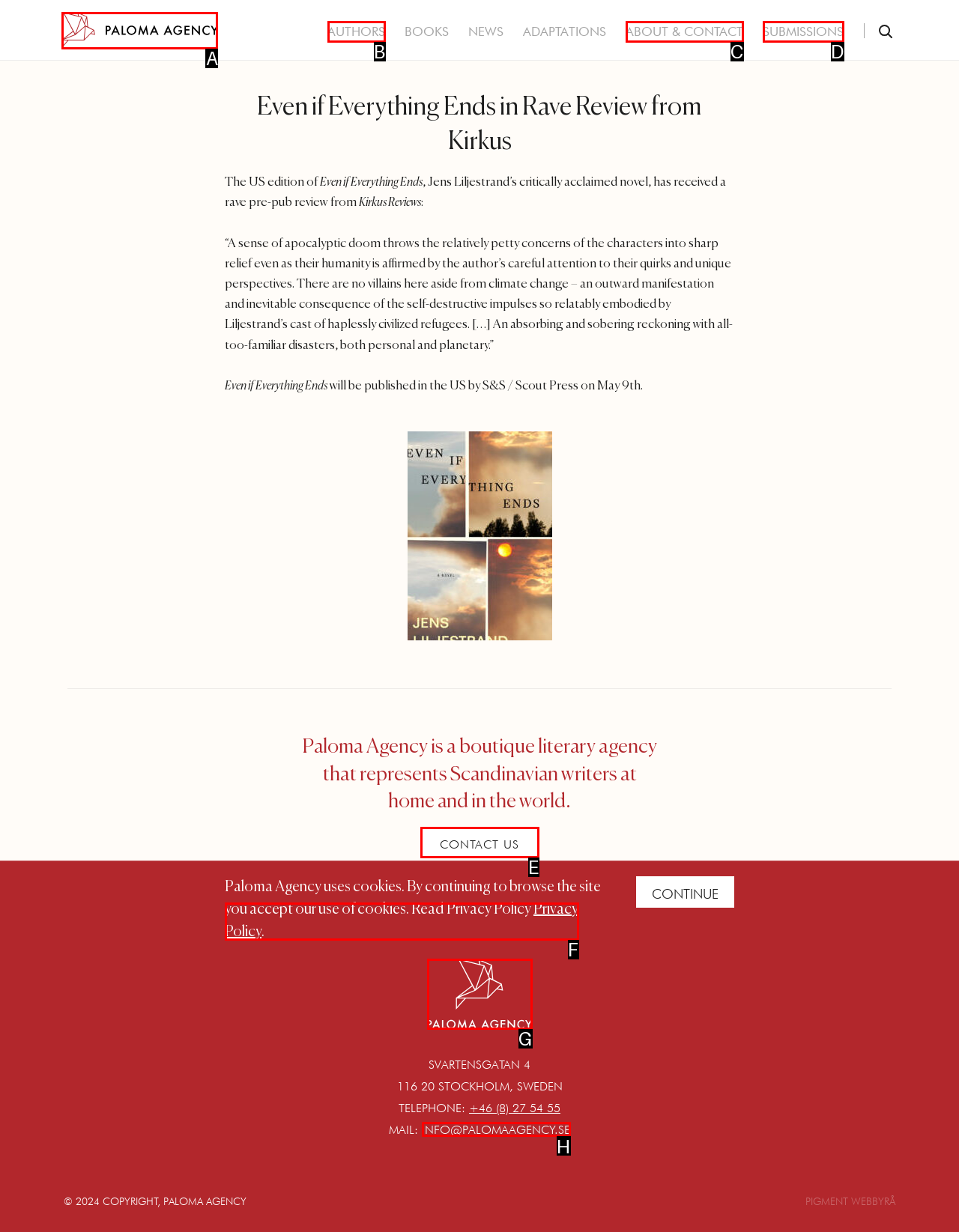Based on the description: Contact Us, select the HTML element that best fits. Reply with the letter of the correct choice from the options given.

E